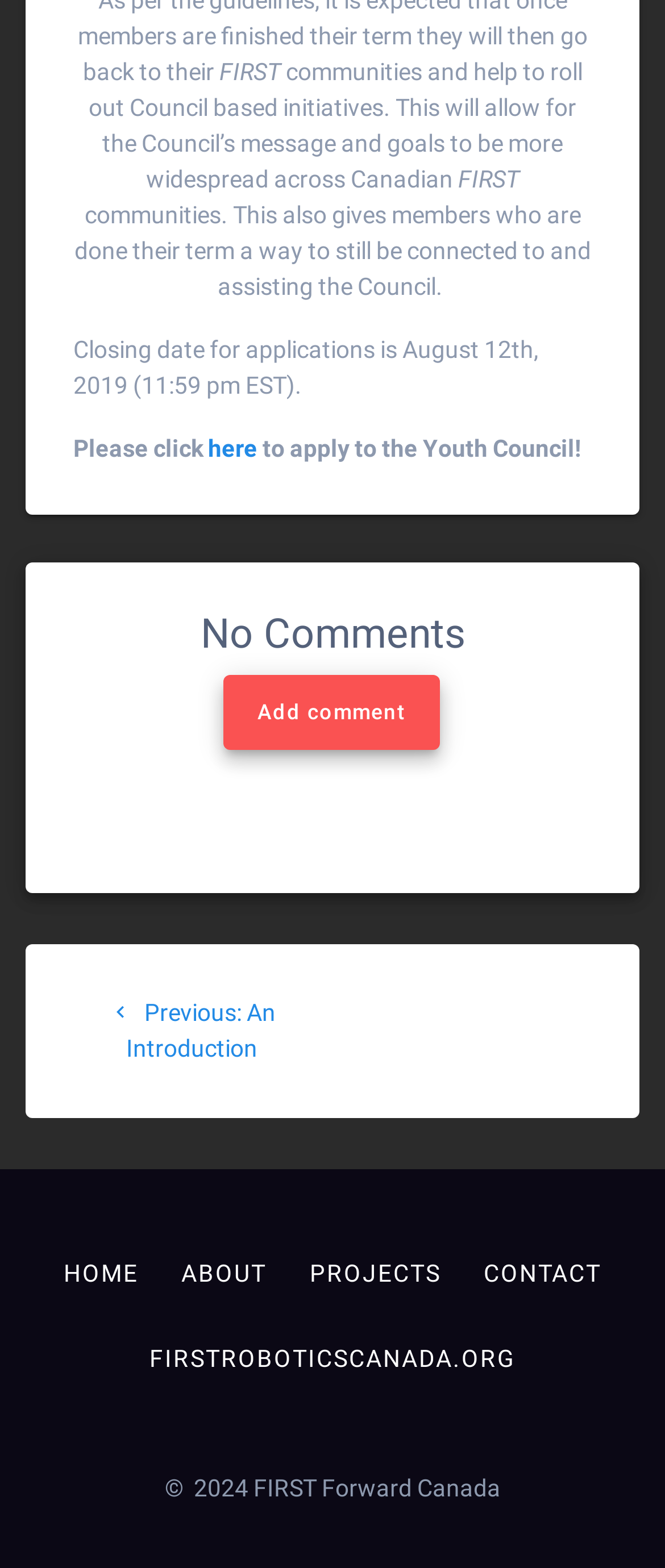Answer in one word or a short phrase: 
What is the previous post title?

An Introduction